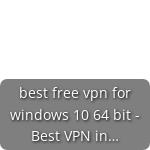Present an elaborate depiction of the scene captured in the image.

The image features a promotional text box highlighting the "best free VPN for Windows 10 64 bit," accompanied by a subtitle indicating that this VPN is considered among the best available options. This announcement suggests a focus on performance and reliability, appealing to users looking for effective virtual private network solutions for Windows platforms. The design is simple and clear, ensuring that the message is easily readable and attention-grabbing for potential users searching for VPN services.